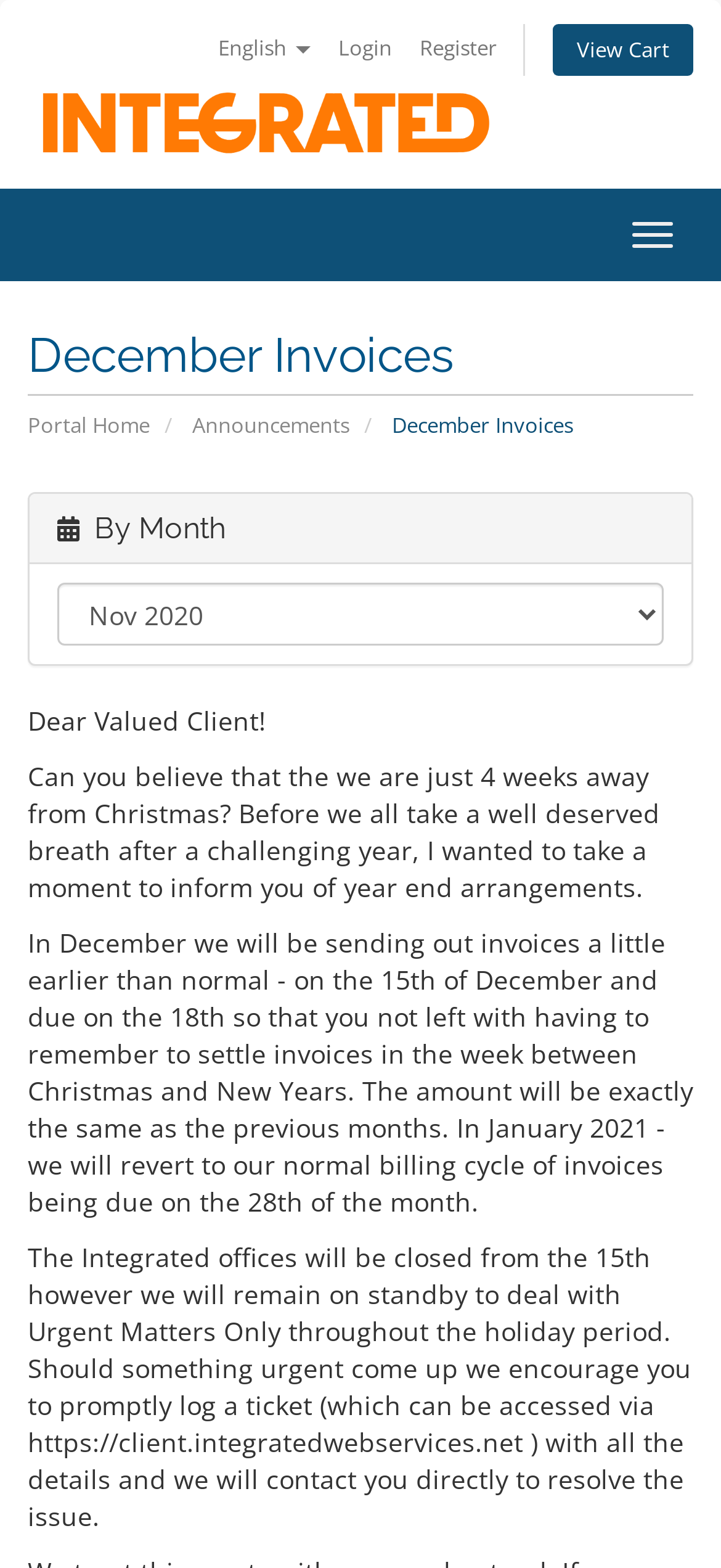Find the bounding box coordinates of the element to click in order to complete this instruction: "Toggle navigation menu". The bounding box coordinates must be four float numbers between 0 and 1, denoted as [left, top, right, bottom].

[0.849, 0.13, 0.962, 0.17]